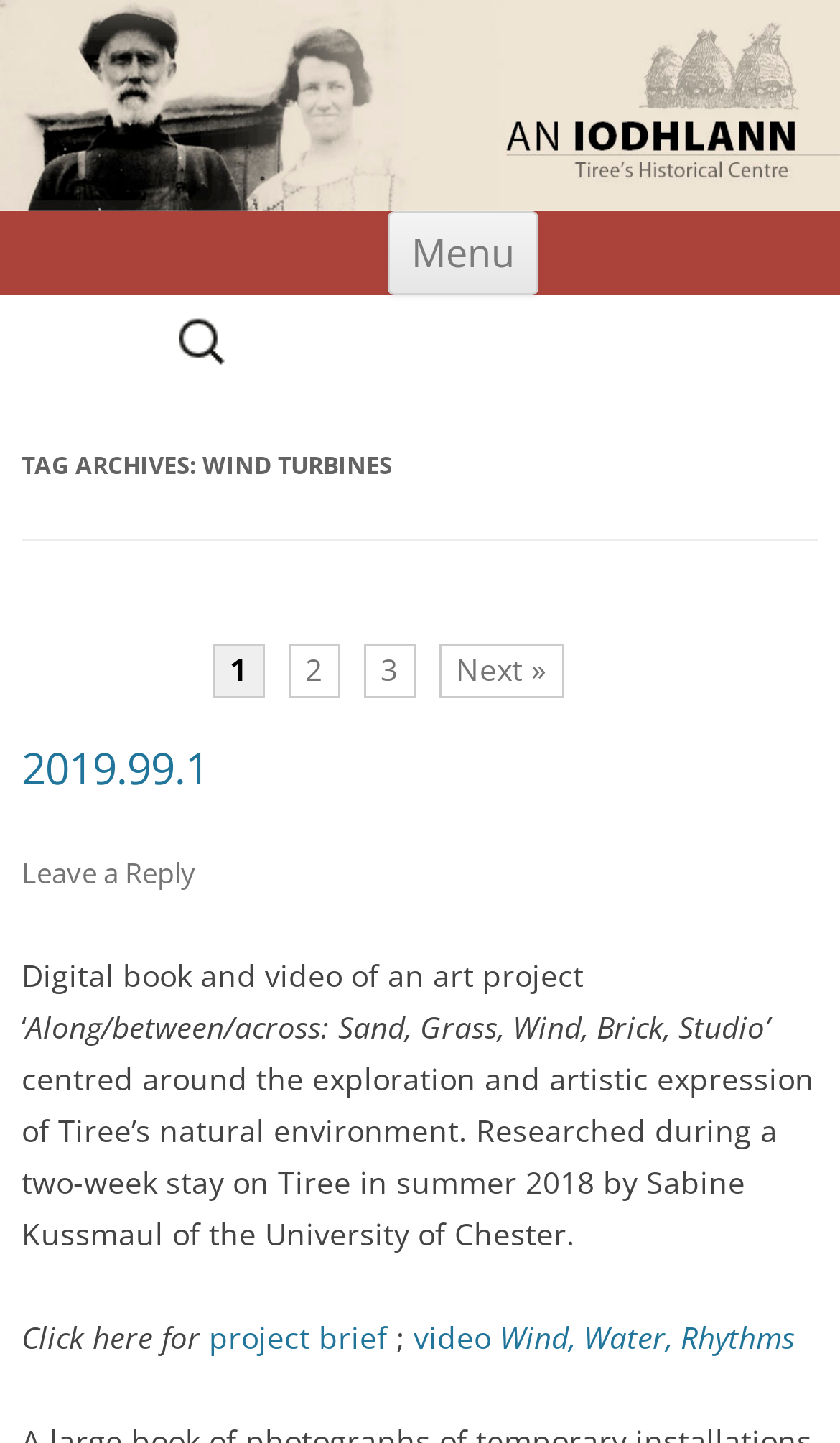How many search boxes are there on the webpage?
Please provide a single word or phrase in response based on the screenshot.

1